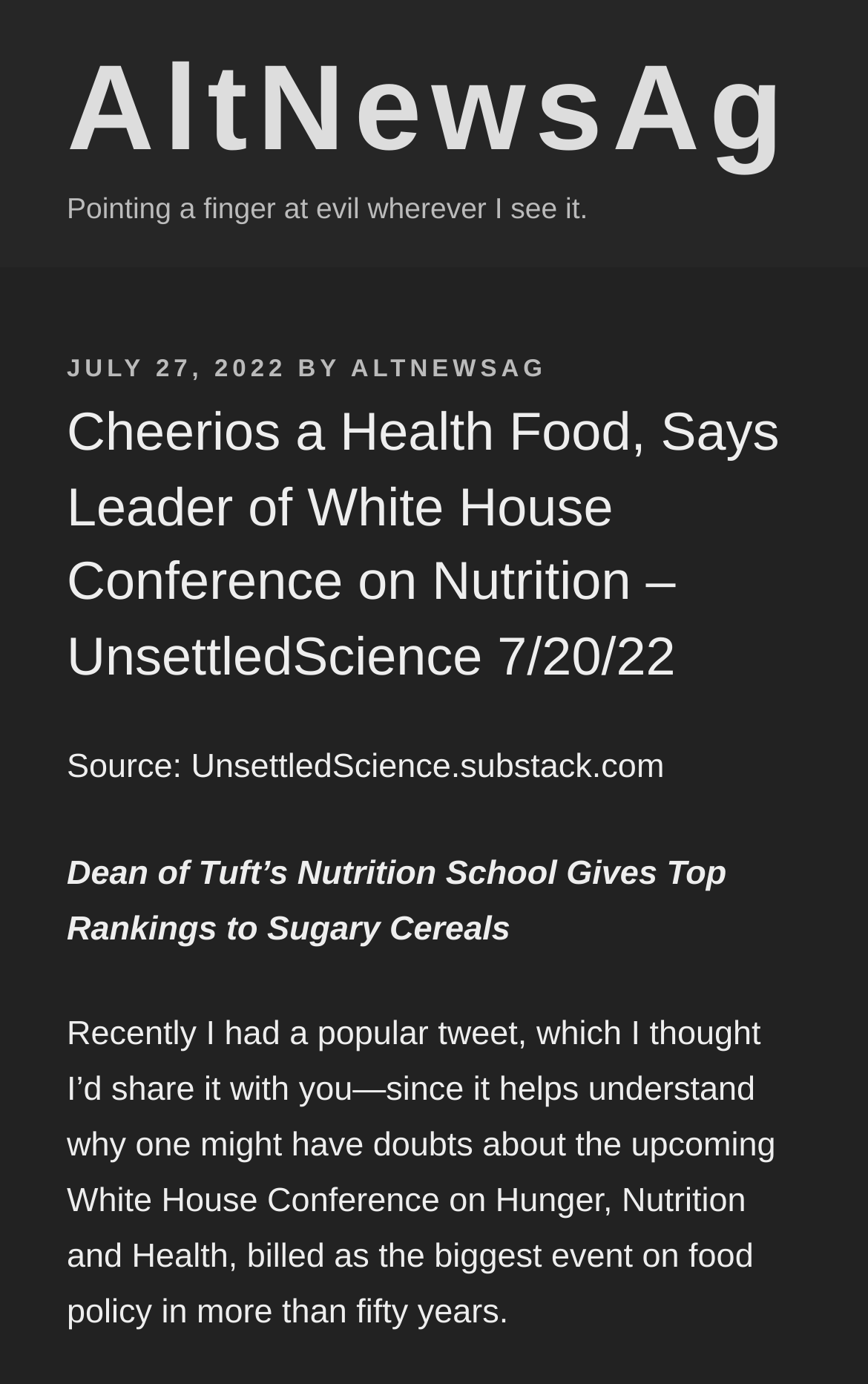What is the name of the school mentioned in the article?
Examine the image and provide an in-depth answer to the question.

I found the name of the school mentioned in the article by looking at the text 'Dean of Tuft’s Nutrition School Gives Top Rankings to Sugary Cereals' which suggests that the school is Tuft’s Nutrition School.